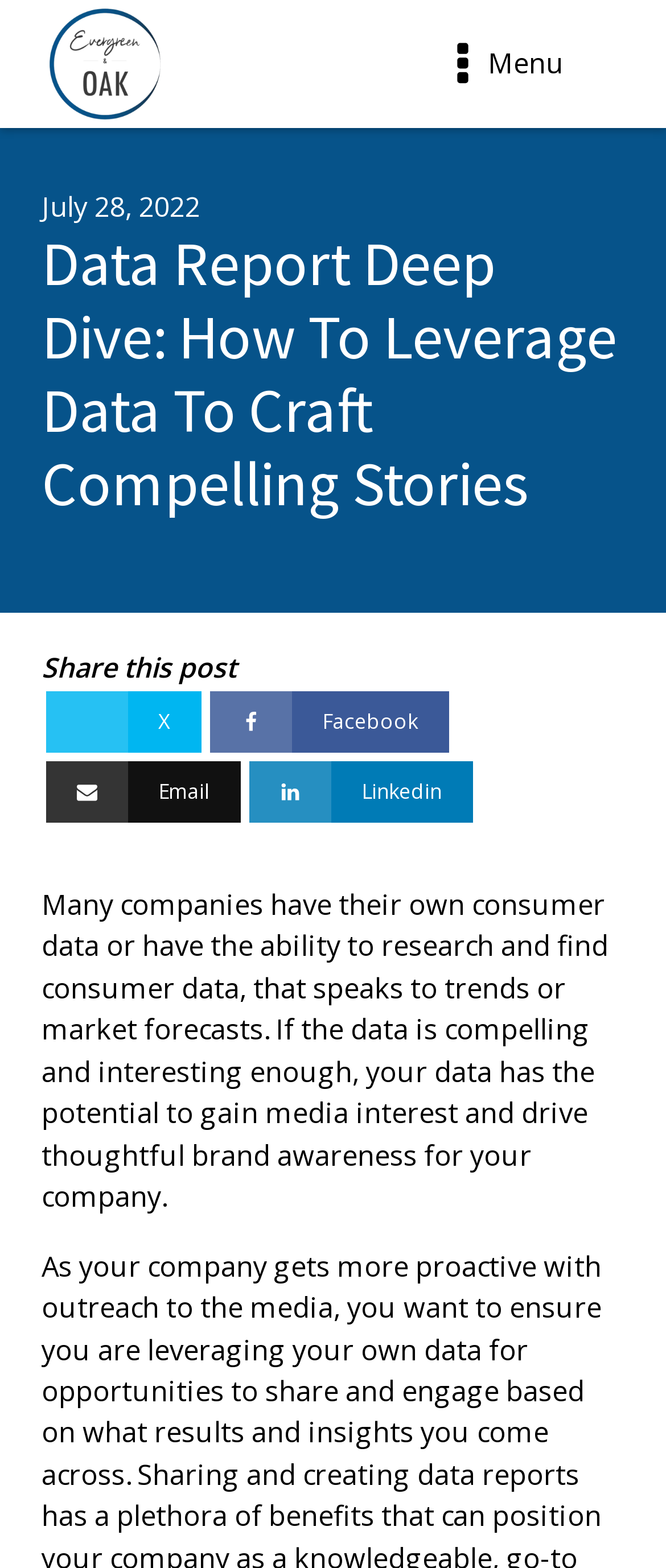What is the purpose of the data according to the text?
Refer to the image and answer the question using a single word or phrase.

Gain media interest and drive brand awareness